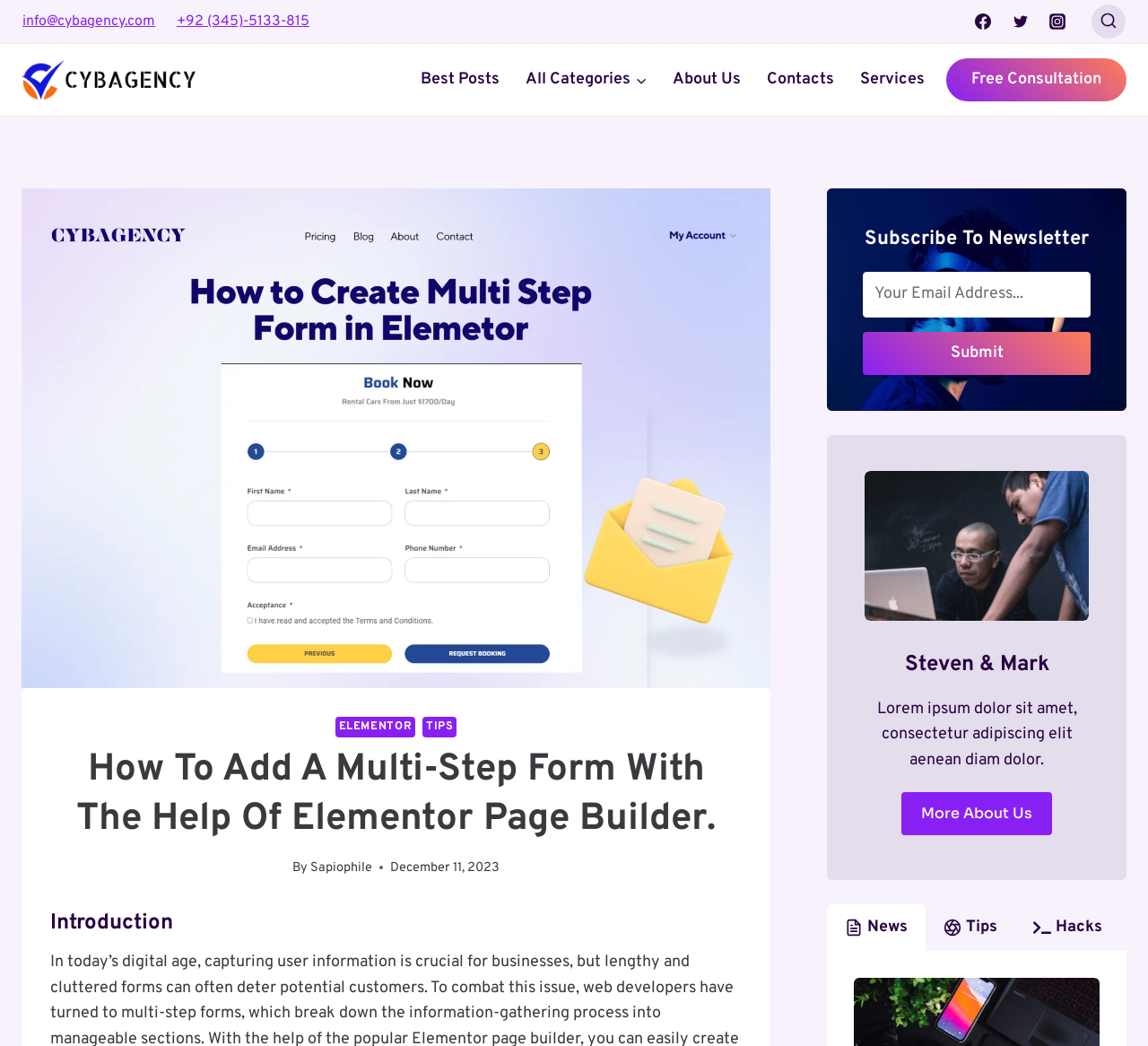Please identify the bounding box coordinates of the element that needs to be clicked to execute the following command: "Subscribe to the newsletter". Provide the bounding box using four float numbers between 0 and 1, formatted as [left, top, right, bottom].

[0.752, 0.214, 0.95, 0.243]